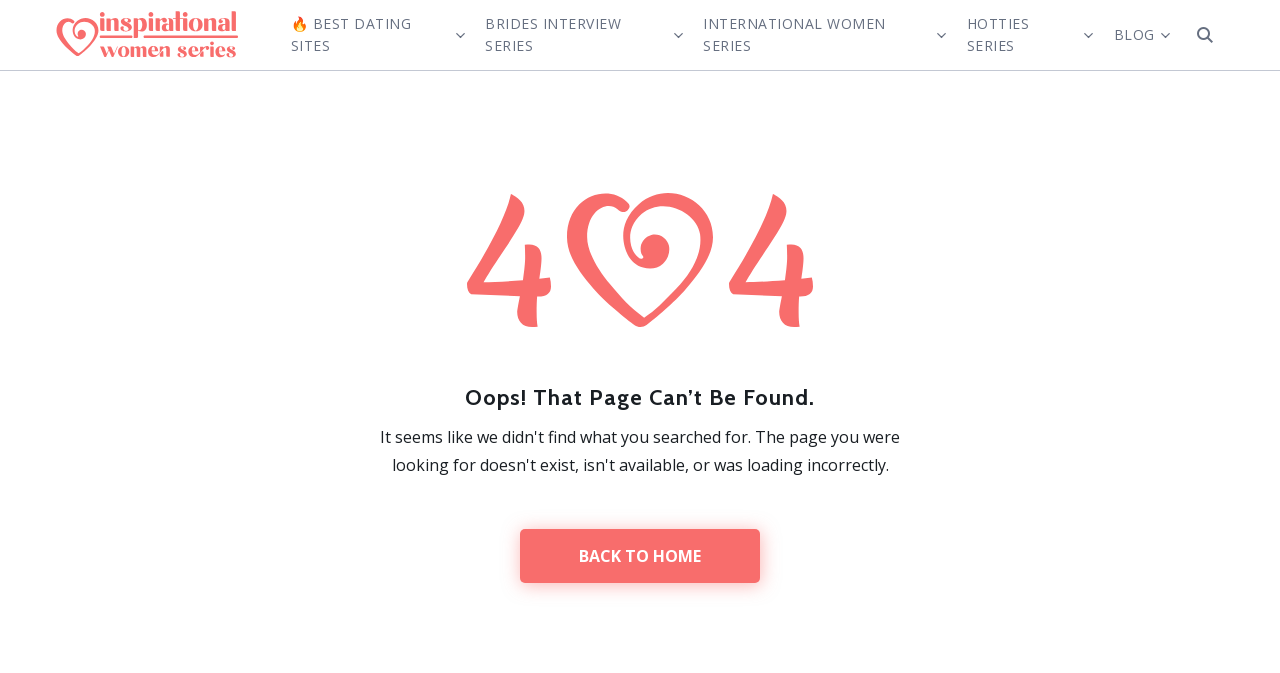What is the purpose of the 'BACK TO HOME' link?
Based on the visual, give a brief answer using one word or a short phrase.

To go back to the home page